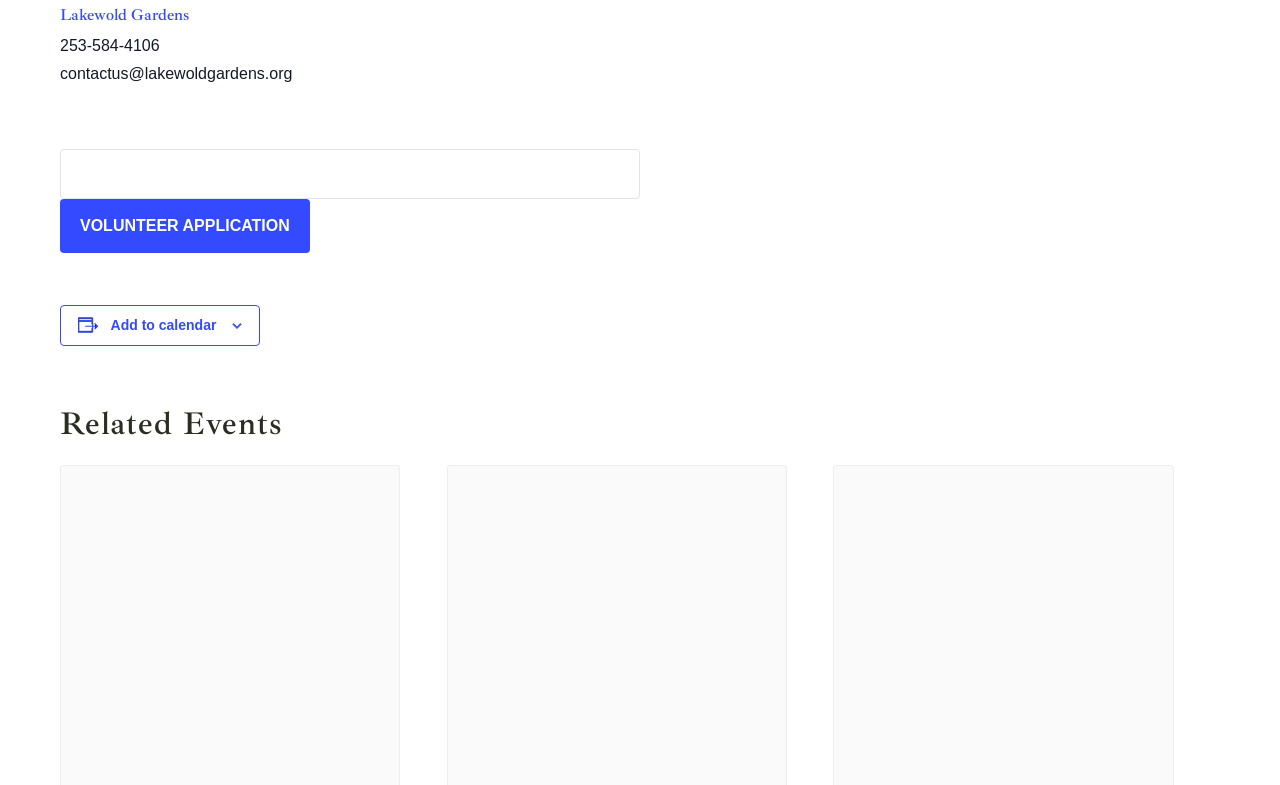How many related events are listed?
From the image, provide a succinct answer in one word or a short phrase.

3